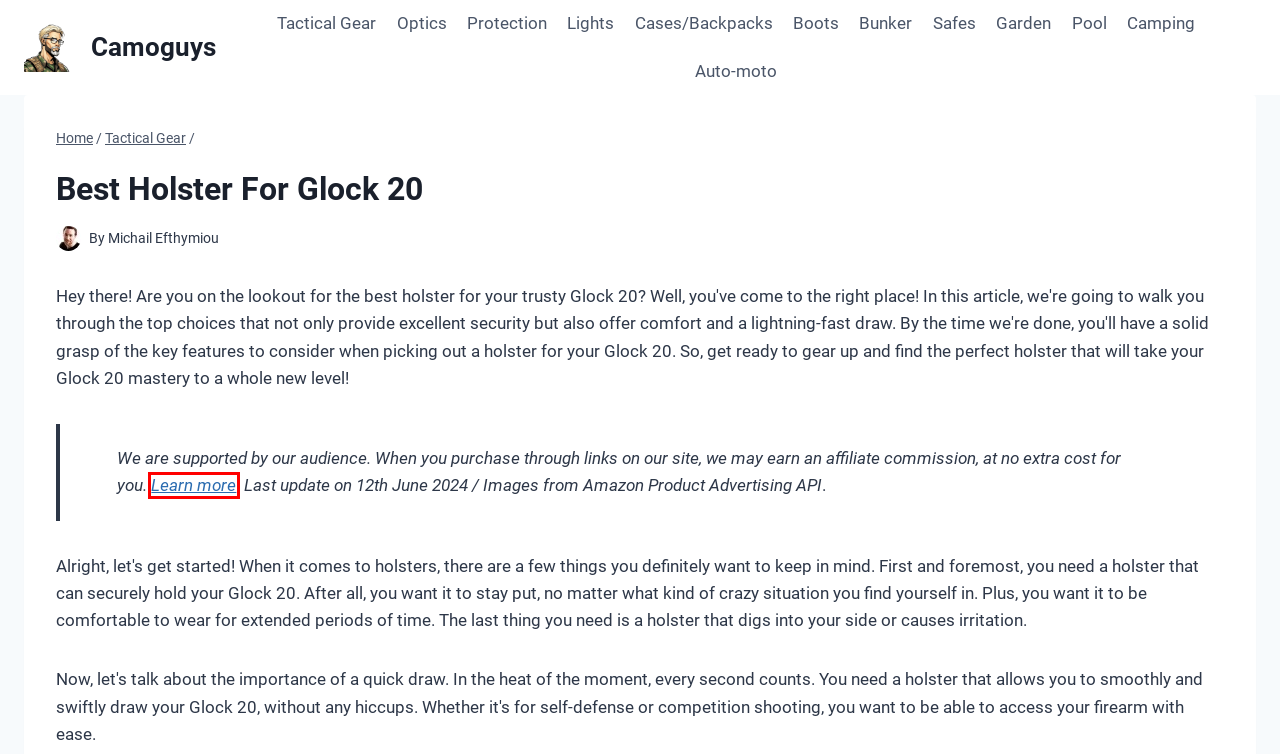You have a screenshot showing a webpage with a red bounding box highlighting an element. Choose the webpage description that best fits the new webpage after clicking the highlighted element. The descriptions are:
A. Cases/Backpacks – Camoguys
B. Safes – Camoguys
C. Garden/Lawn – Camoguys
D. Optics – Camoguys
E. Tactical Gear – Camoguys
F. Auto-moto – Camoguys
G. Disclaimer – Camoguys
H. Camoguys

G